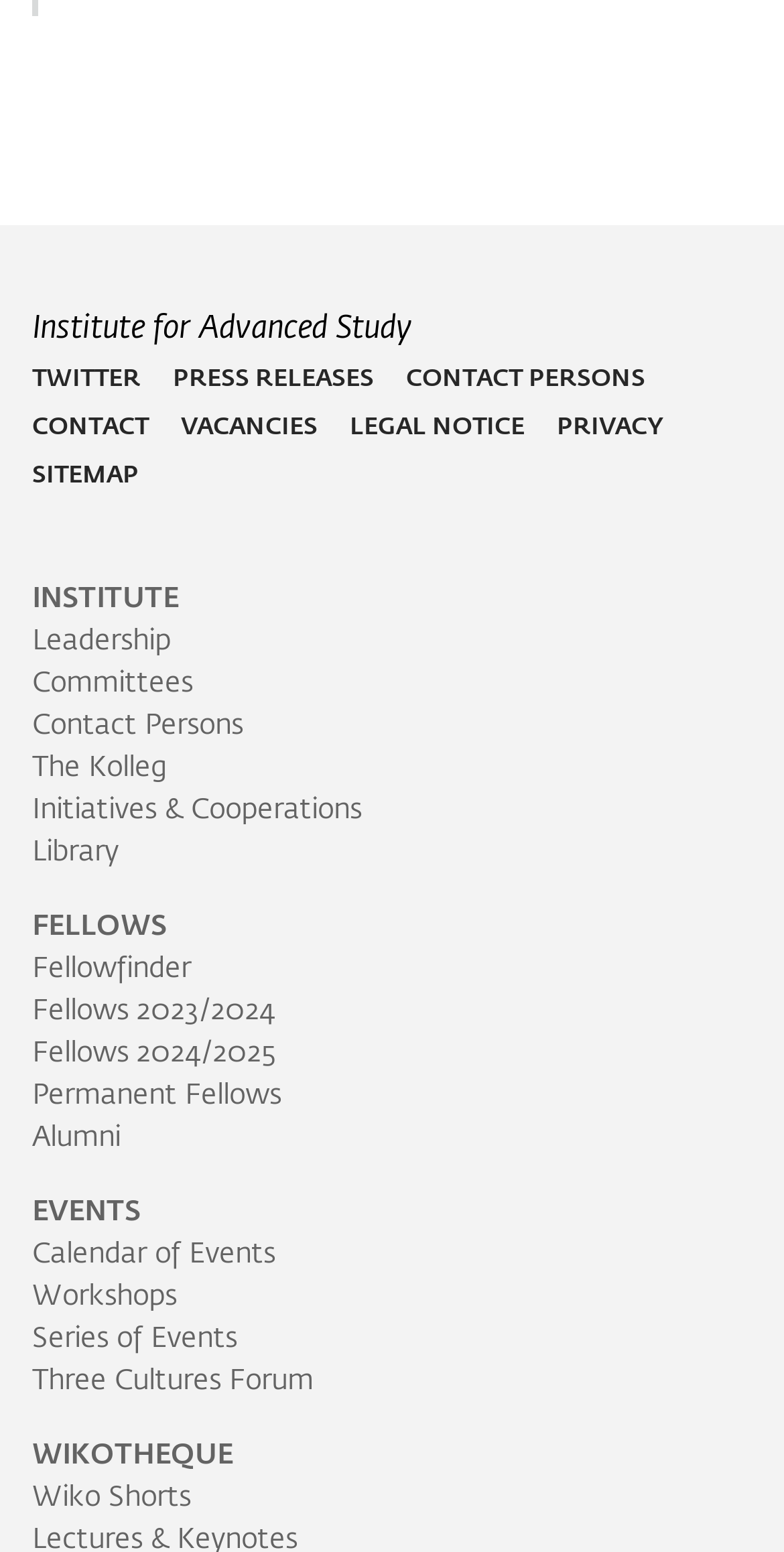Answer the question using only a single word or phrase: 
What type of resources are available in the 'Library' section?

Unknown